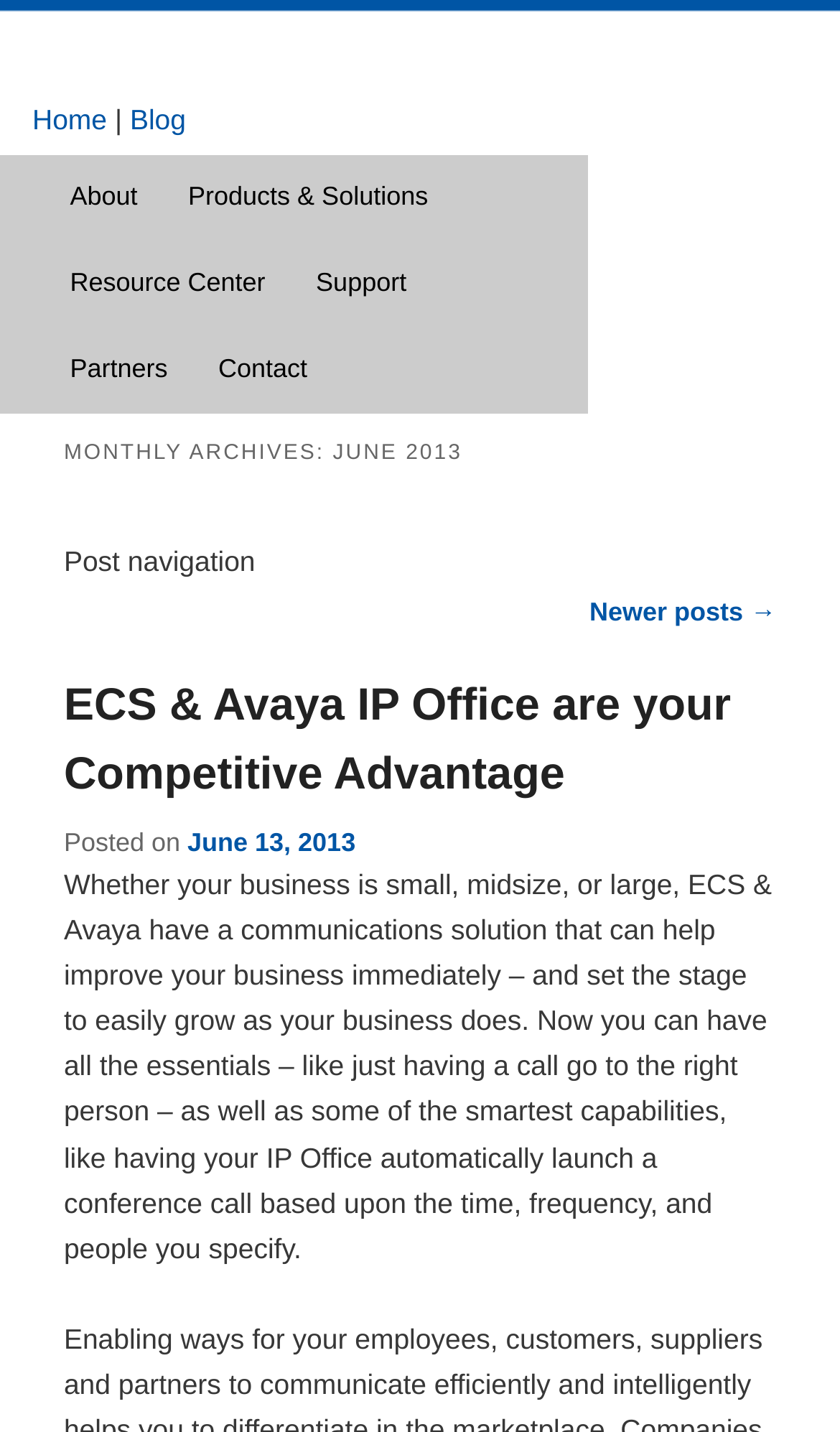Please specify the bounding box coordinates of the element that should be clicked to execute the given instruction: 'visit the blog'. Ensure the coordinates are four float numbers between 0 and 1, expressed as [left, top, right, bottom].

[0.155, 0.072, 0.221, 0.095]